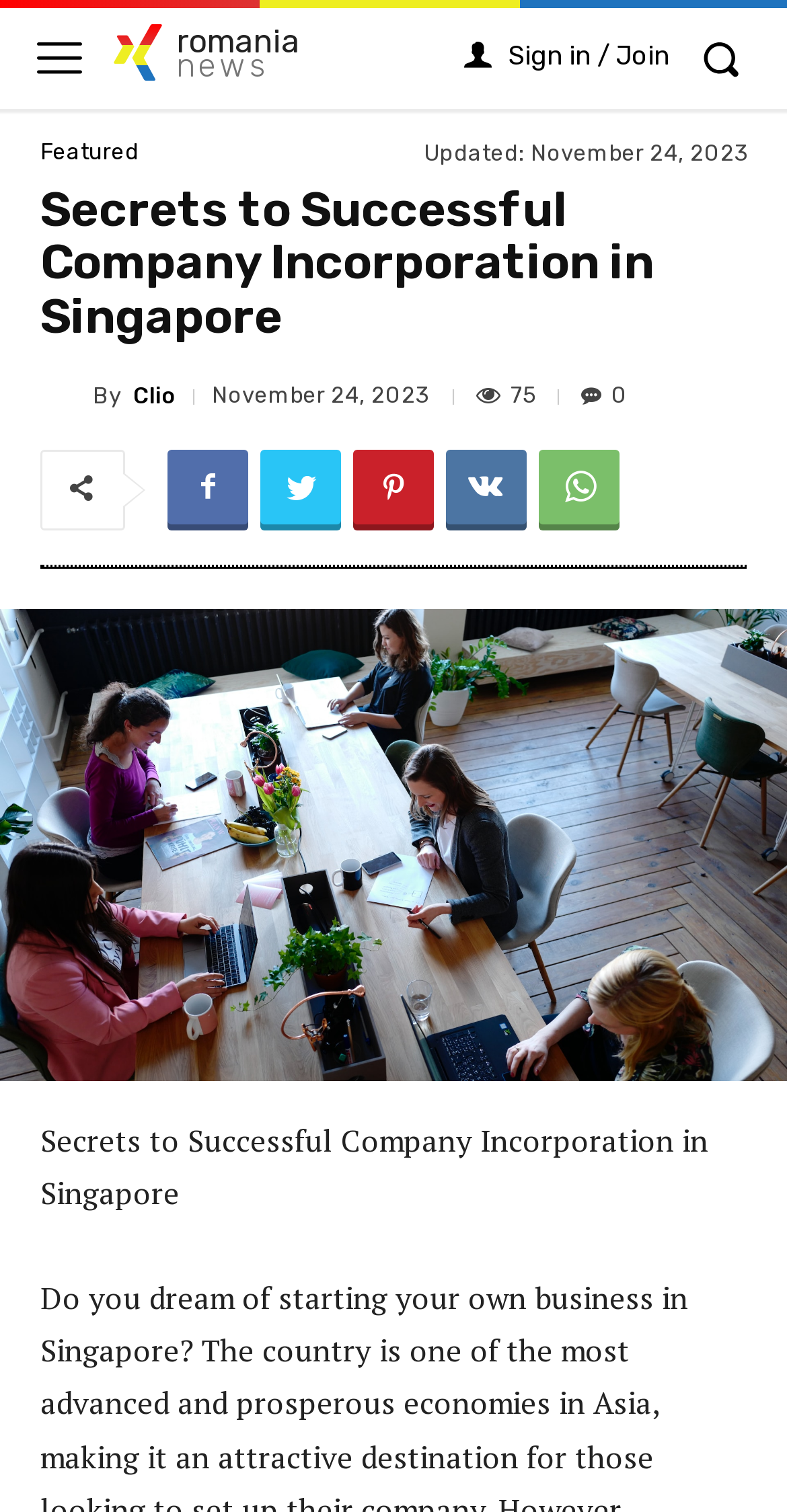Pinpoint the bounding box coordinates of the clickable area necessary to execute the following instruction: "Search for something". The coordinates should be given as four float numbers between 0 and 1, namely [left, top, right, bottom].

[0.851, 0.005, 0.979, 0.072]